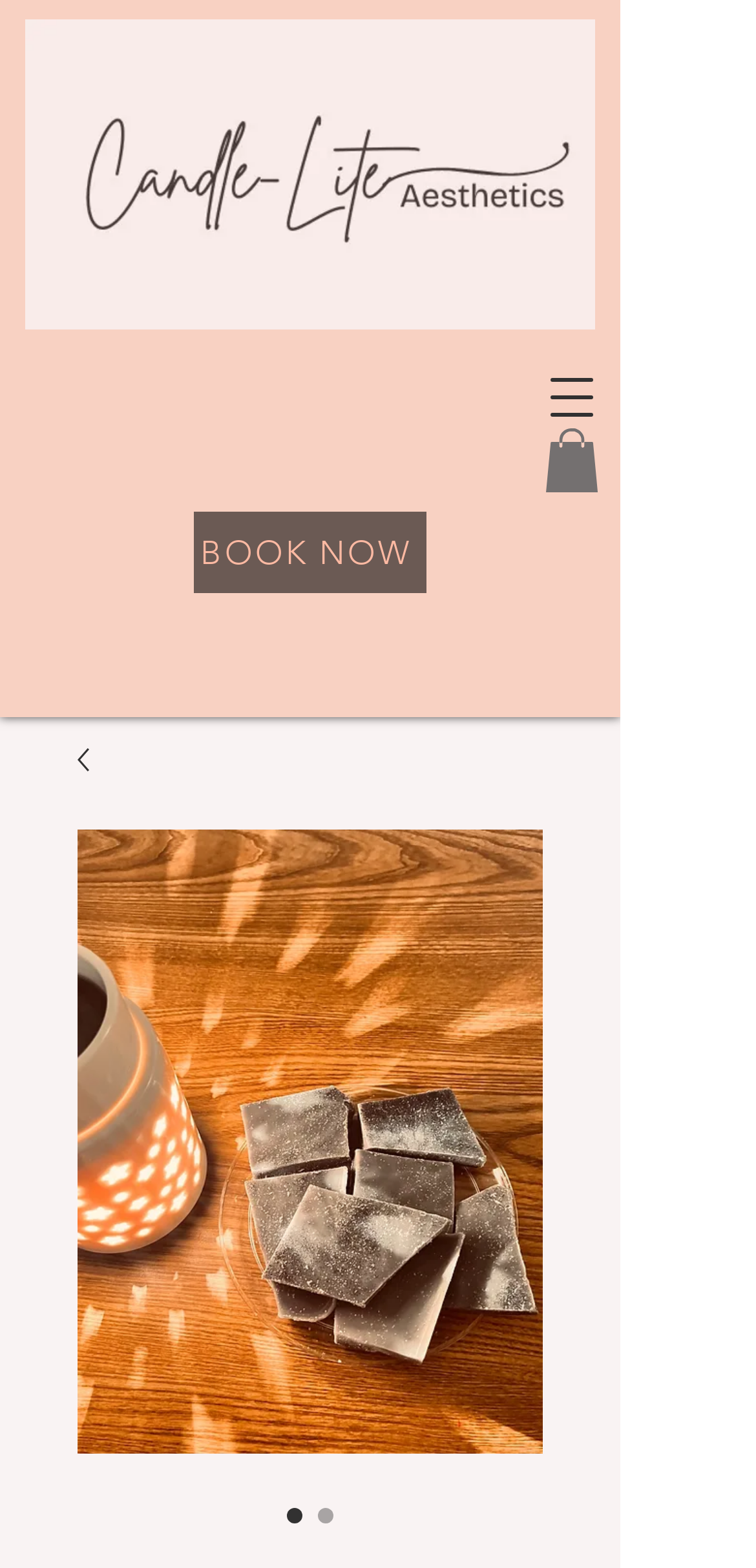What is the logo of the website?
Please use the image to provide an in-depth answer to the question.

The logo of the website is Candle-Lite Aesthetics, which can be inferred from the image with the description 'Candle-Lite Aesthetics Logo (4).png' and 'Candle-Lite Aesthetics Logo (1)_edited_e'.